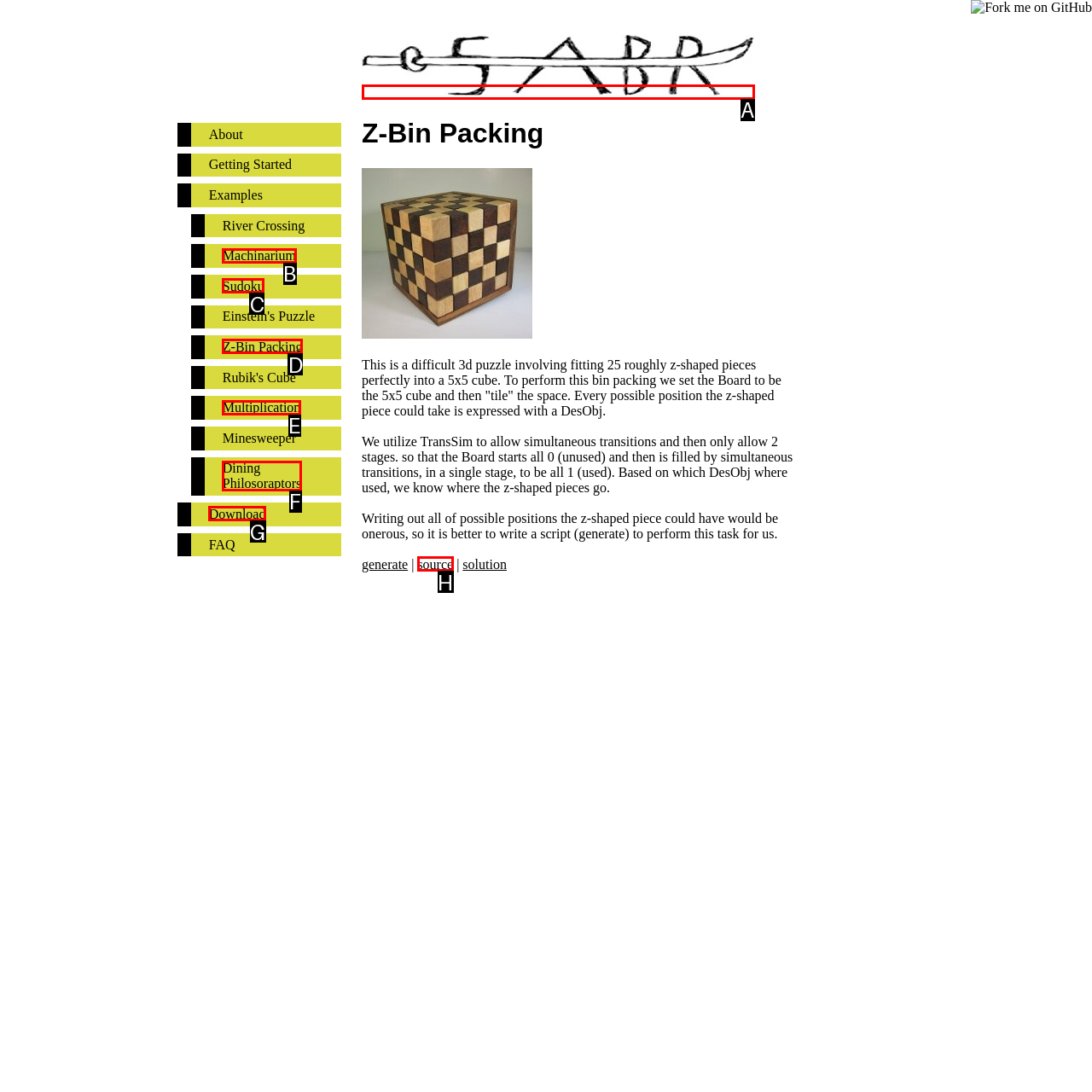Pick the option that should be clicked to perform the following task: Download the resource
Answer with the letter of the selected option from the available choices.

G